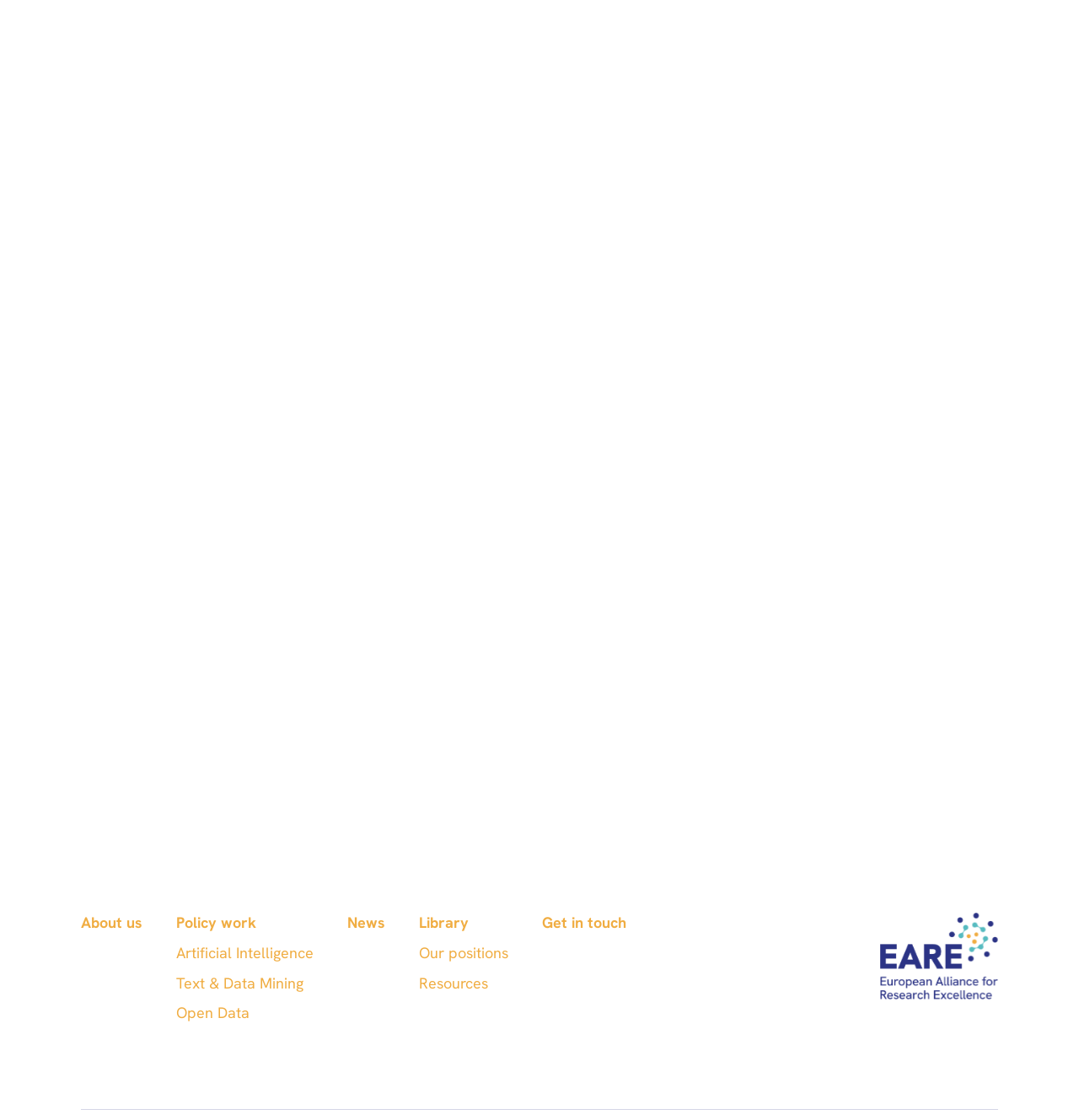Determine the bounding box coordinates of the element's region needed to click to follow the instruction: "Go to 'About us'". Provide these coordinates as four float numbers between 0 and 1, formatted as [left, top, right, bottom].

[0.075, 0.815, 0.132, 0.834]